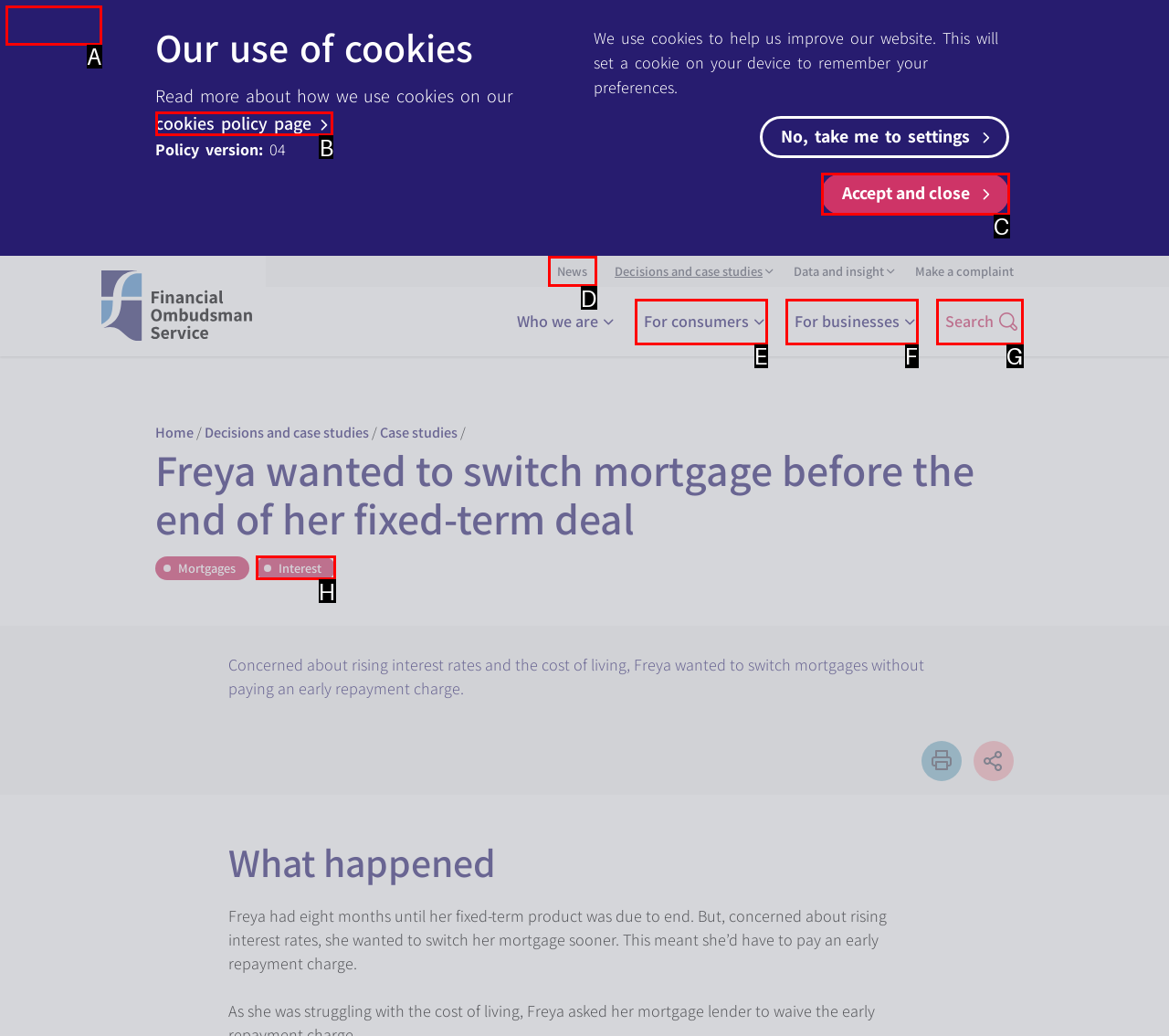For the task "Read more about cookies policy", which option's letter should you click? Answer with the letter only.

B